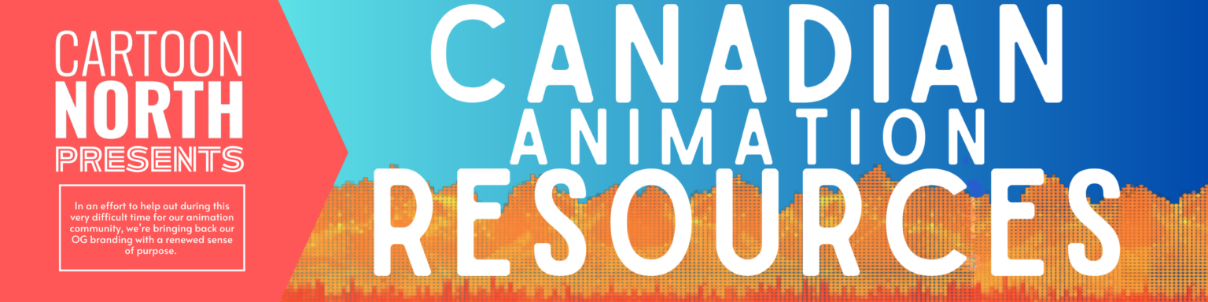What is the purpose of the initiative?
Use the information from the image to give a detailed answer to the question.

The purpose of the initiative is to support the animation community during challenging times, as indicated by the message below the title, which suggests that the organization is committed to reviving their original branding and providing valuable resources to animators in Canada.